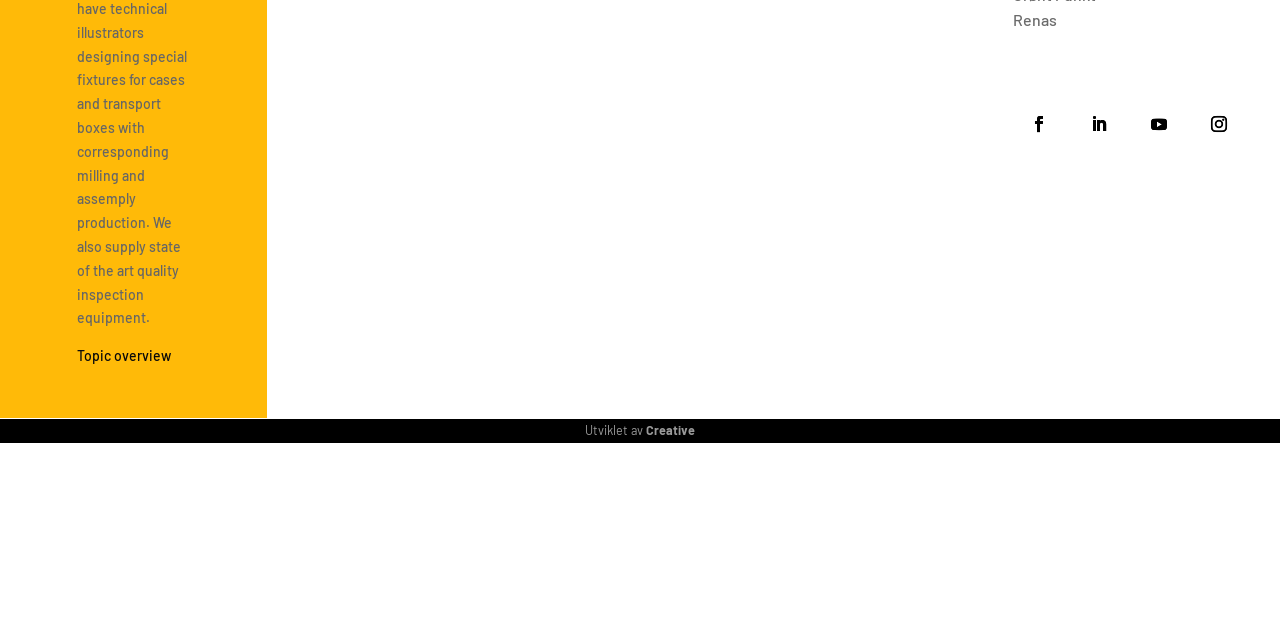Identify the bounding box coordinates for the UI element described as follows: Follow. Use the format (top-left x, top-left y, bottom-right x, bottom-right y) and ensure all values are floating point numbers between 0 and 1.

[0.846, 0.169, 0.871, 0.219]